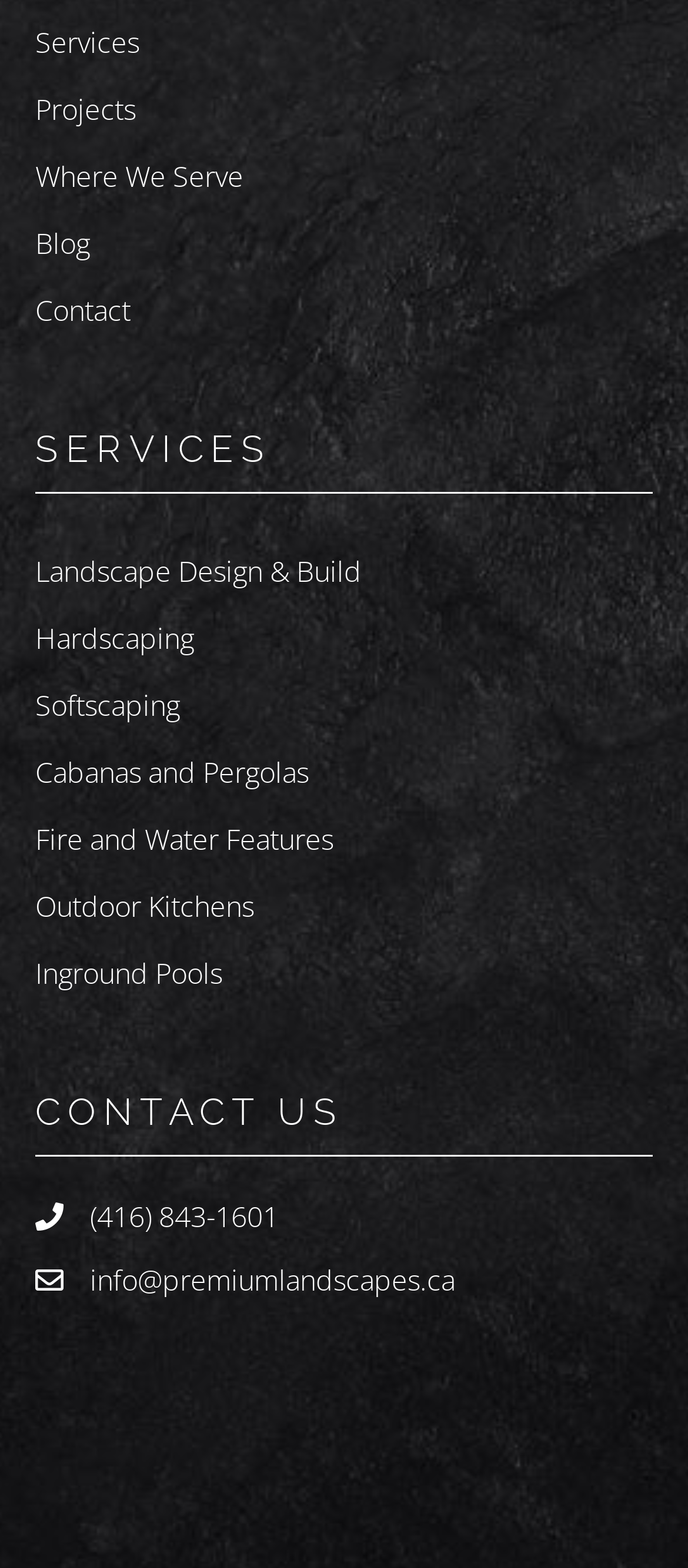Answer the question in one word or a short phrase:
What is the phone number of the company?

(416) 843-1601